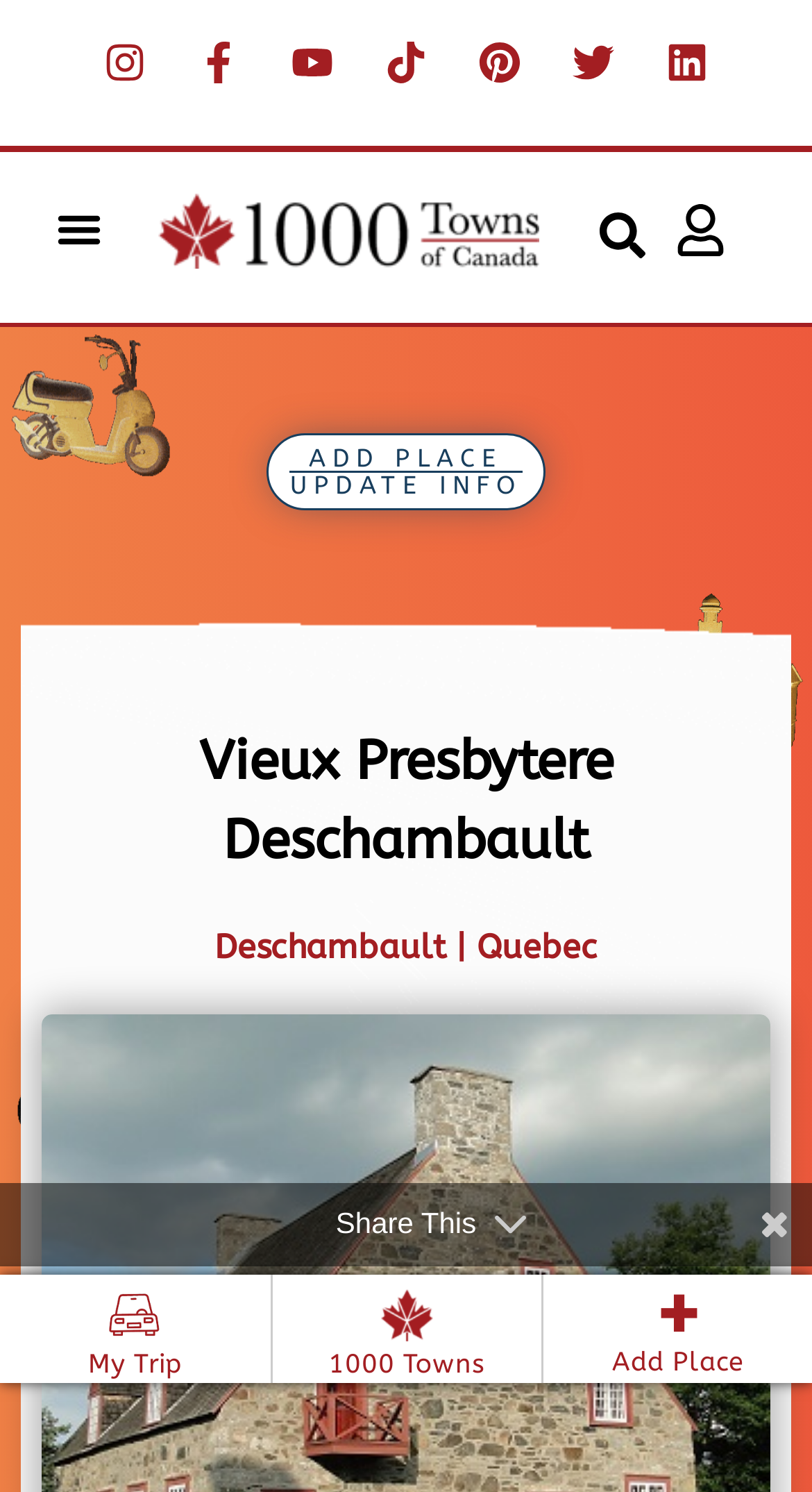Please locate the bounding box coordinates of the element that should be clicked to complete the given instruction: "Open the menu".

[0.054, 0.13, 0.139, 0.176]